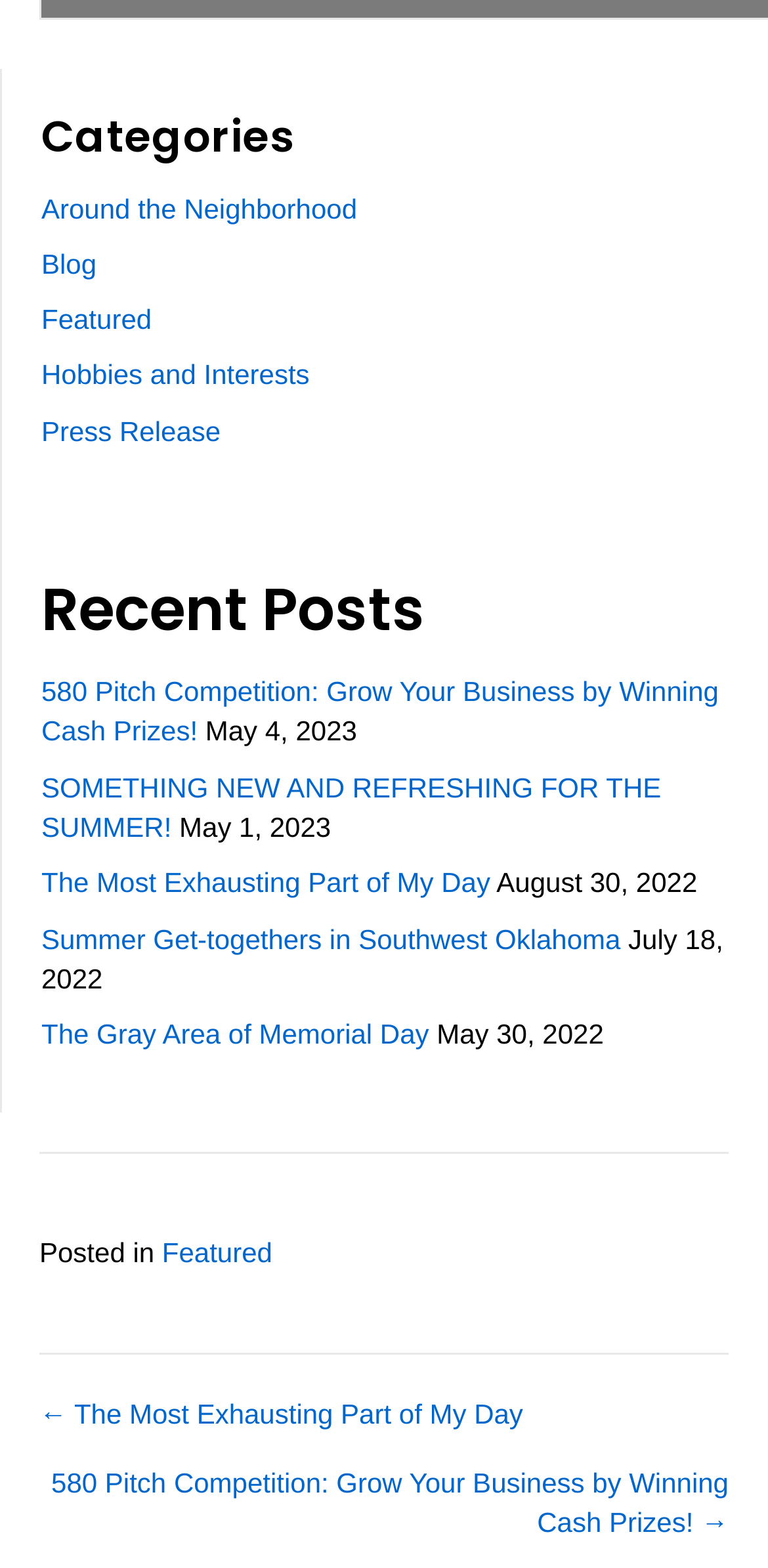What is the navigation option at the bottom of the page?
Analyze the image and deliver a detailed answer to the question.

I looked at the bottom of the page and found a navigation element with the text 'Posts', which has links to previous and next posts.